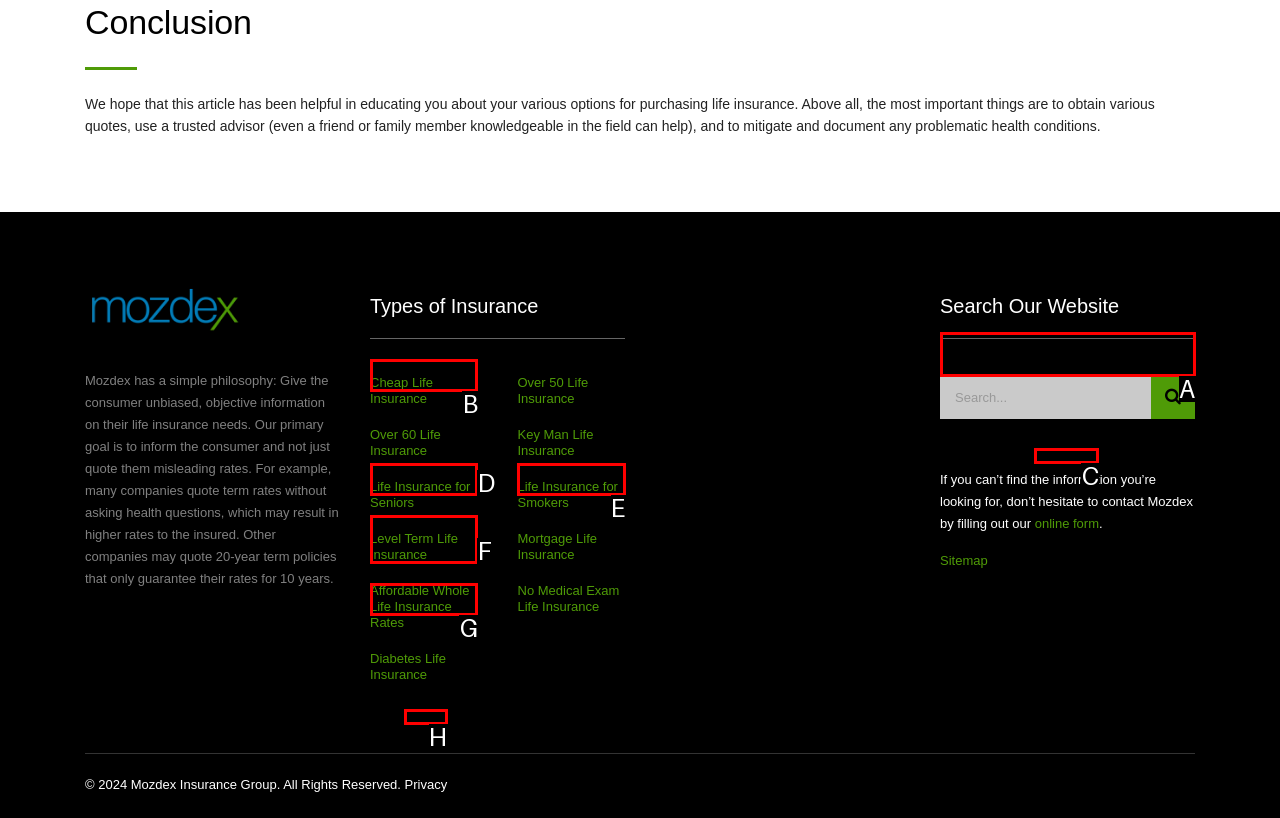Pick the option that corresponds to: Elegant Themes
Provide the letter of the correct choice.

None